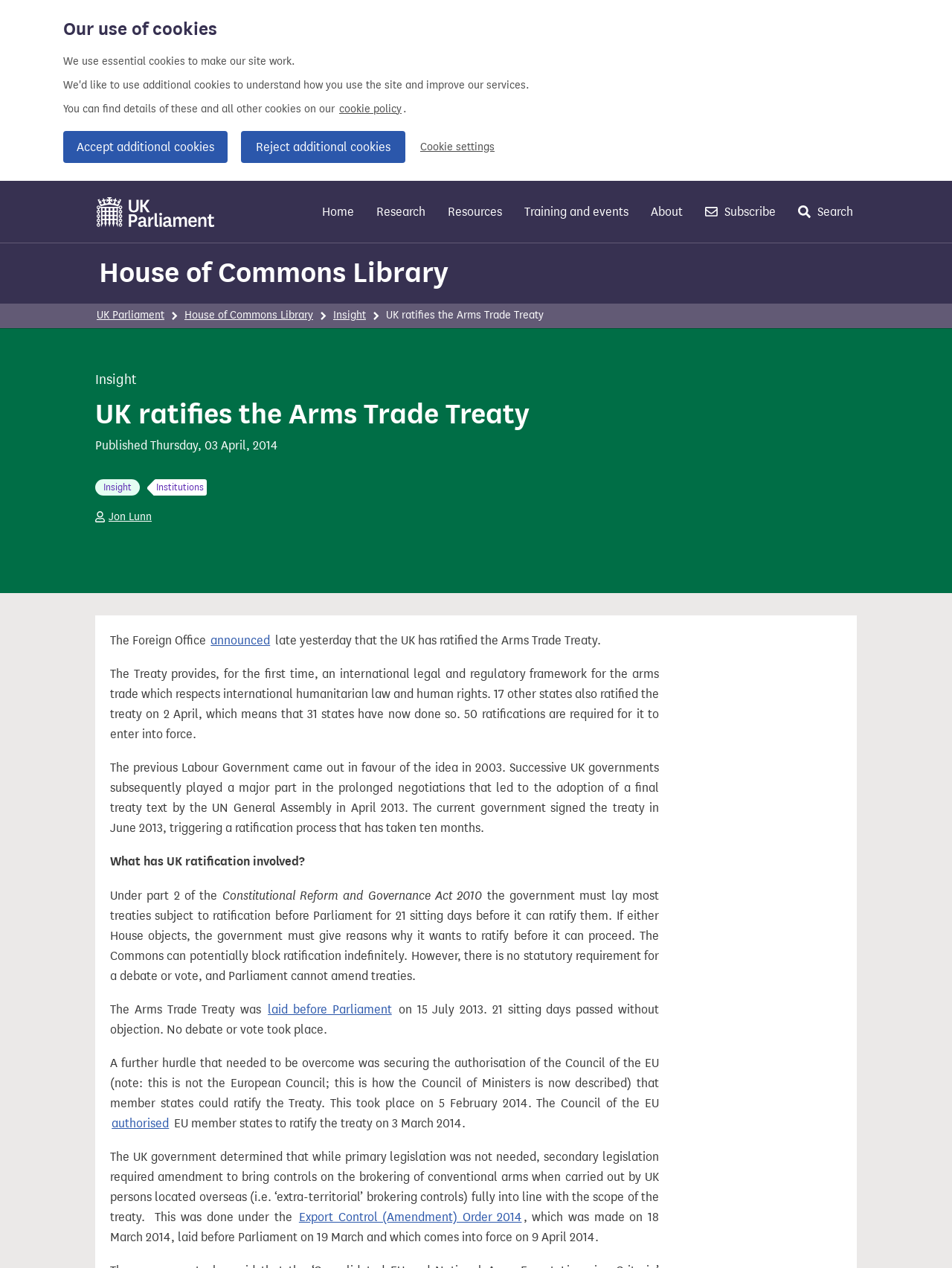What is the UK's latest action on the Arms Trade Treaty?
Provide a well-explained and detailed answer to the question.

The webpage states that the UK has ratified the Arms Trade Treaty, as announced by the Foreign Office.